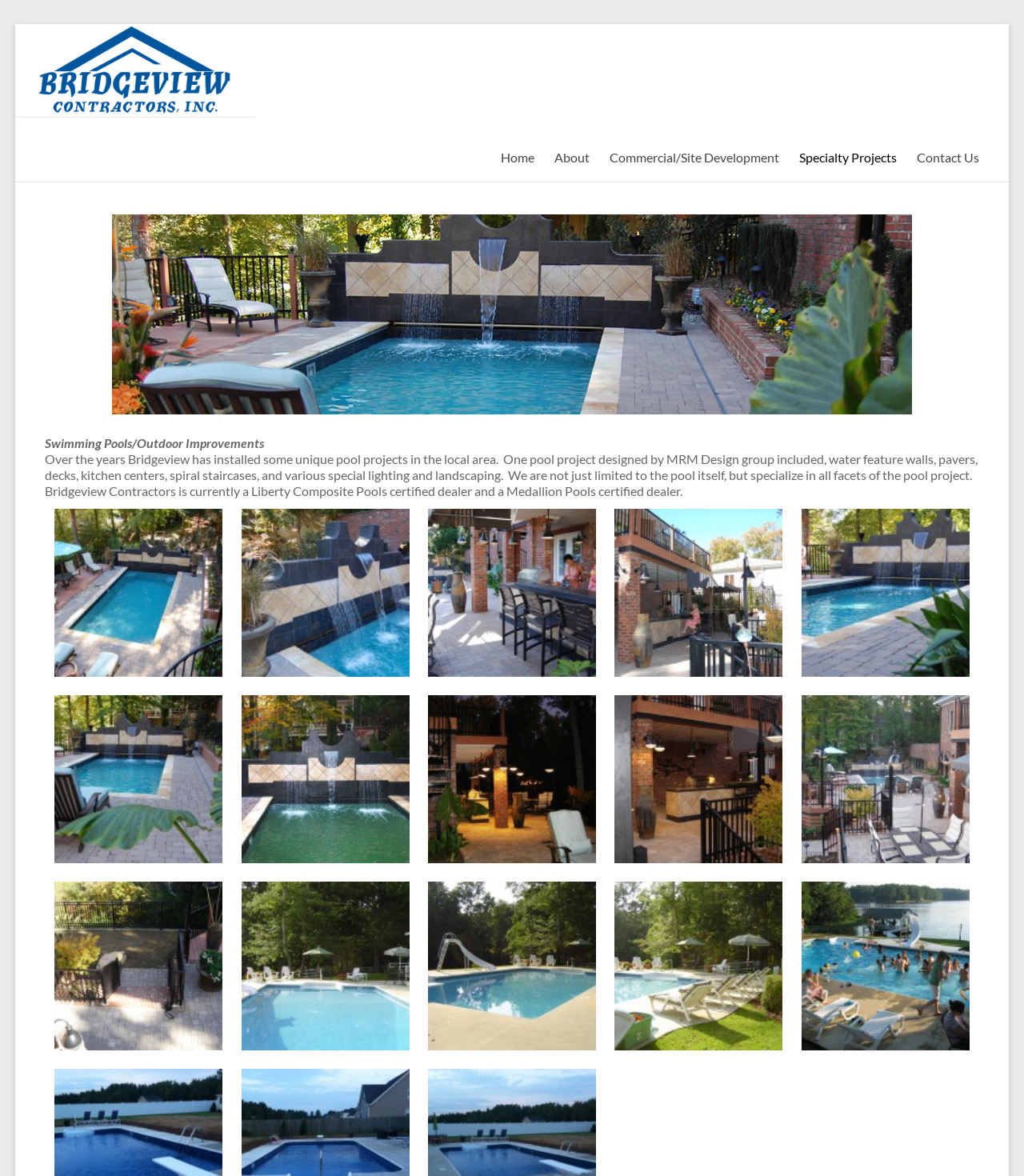Specify the bounding box coordinates of the area to click in order to follow the given instruction: "Go to the 'Commercial/Site Development' page."

[0.595, 0.124, 0.761, 0.144]